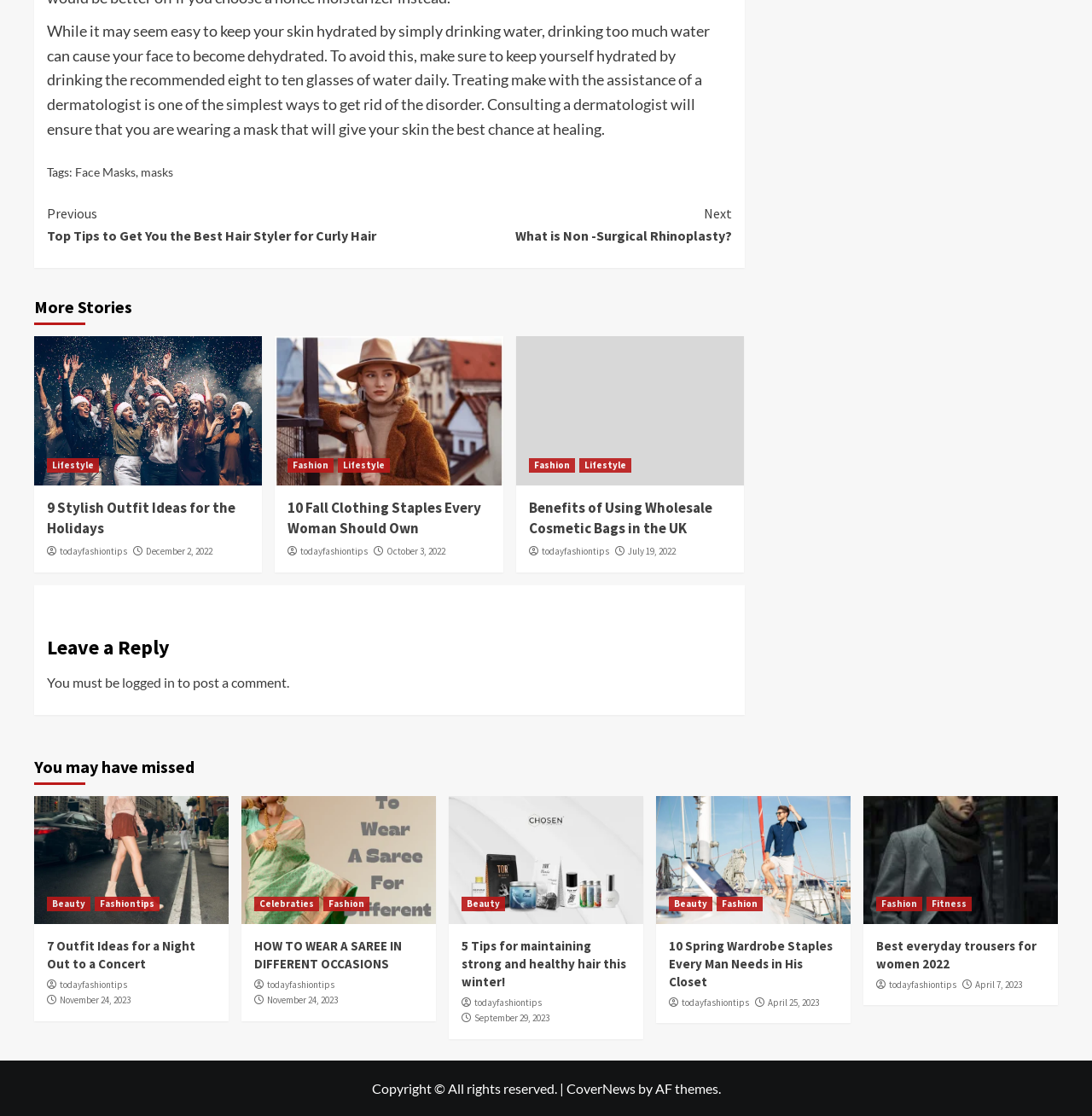Given the element description: "alt="Fall Clothing Staples"", predict the bounding box coordinates of this UI element. The coordinates must be four float numbers between 0 and 1, given as [left, top, right, bottom].

[0.252, 0.302, 0.461, 0.435]